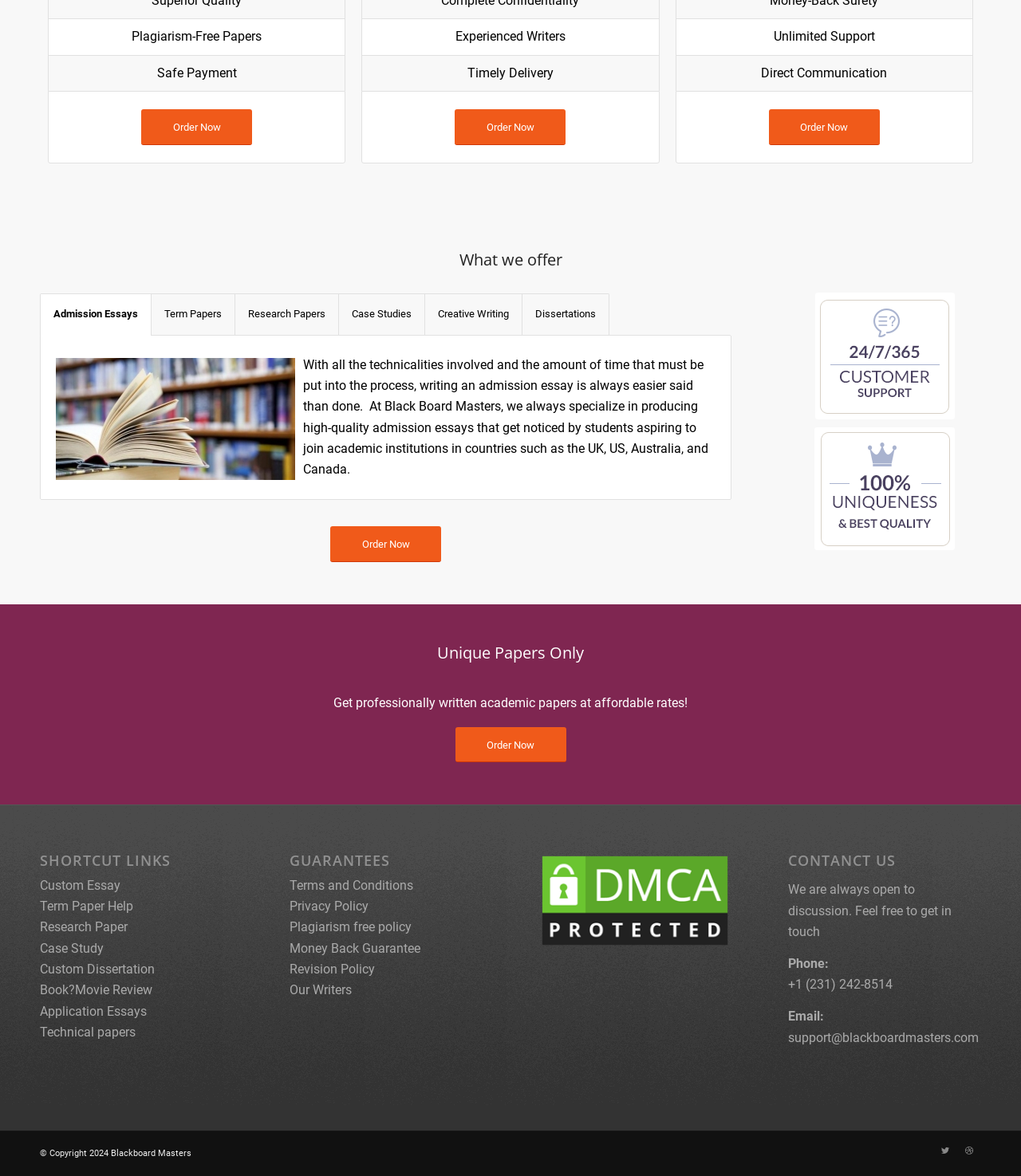What is the phone number to contact the website's support?
Please craft a detailed and exhaustive response to the question.

I found the phone number in the 'CONTANCT US' section at the bottom of the webpage, which provides contact information for users to get in touch with the website's support team.